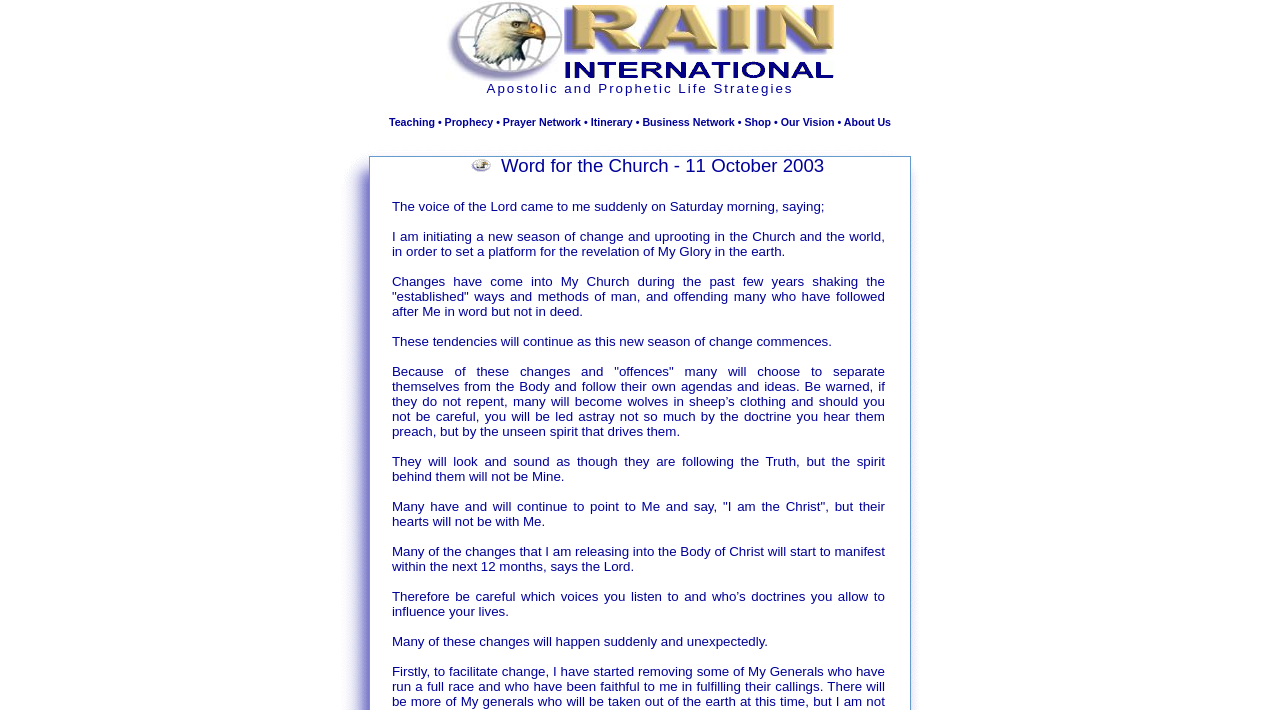How many images are in the second row?
Give a single word or phrase answer based on the content of the image.

2